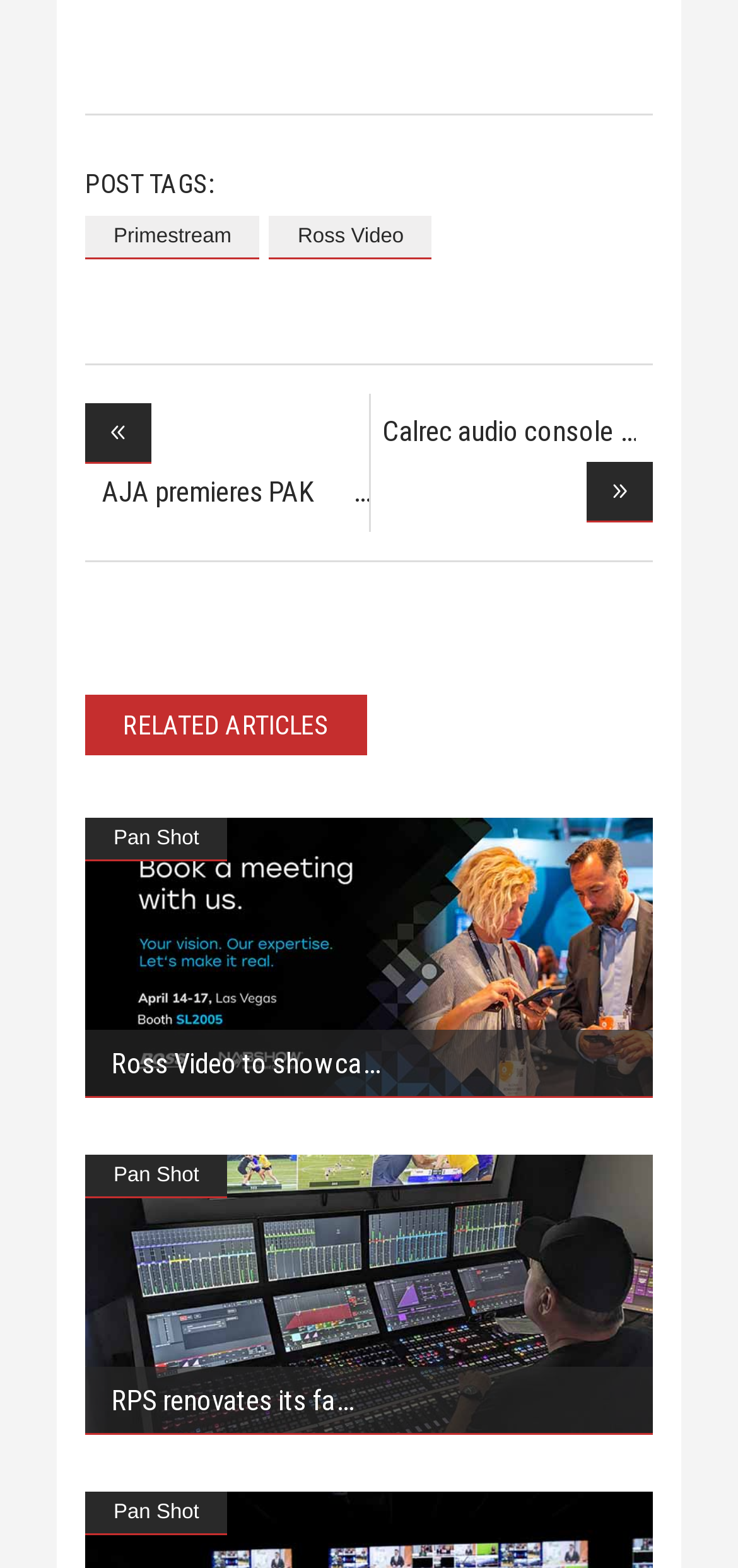Locate the bounding box of the UI element with the following description: "Simon Ghosh".

None